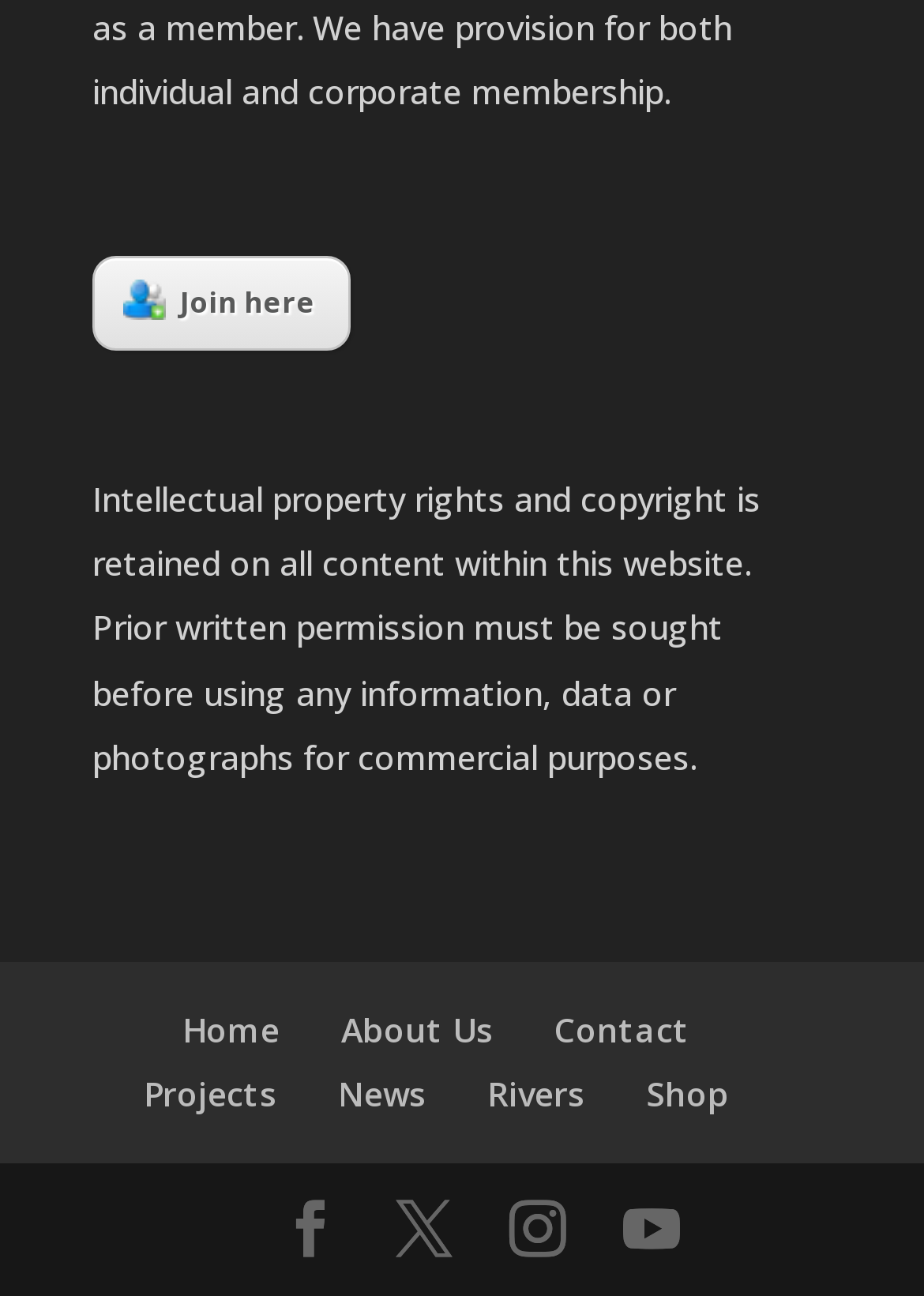How many main menu items are there?
Based on the visual, give a brief answer using one word or a short phrase.

6